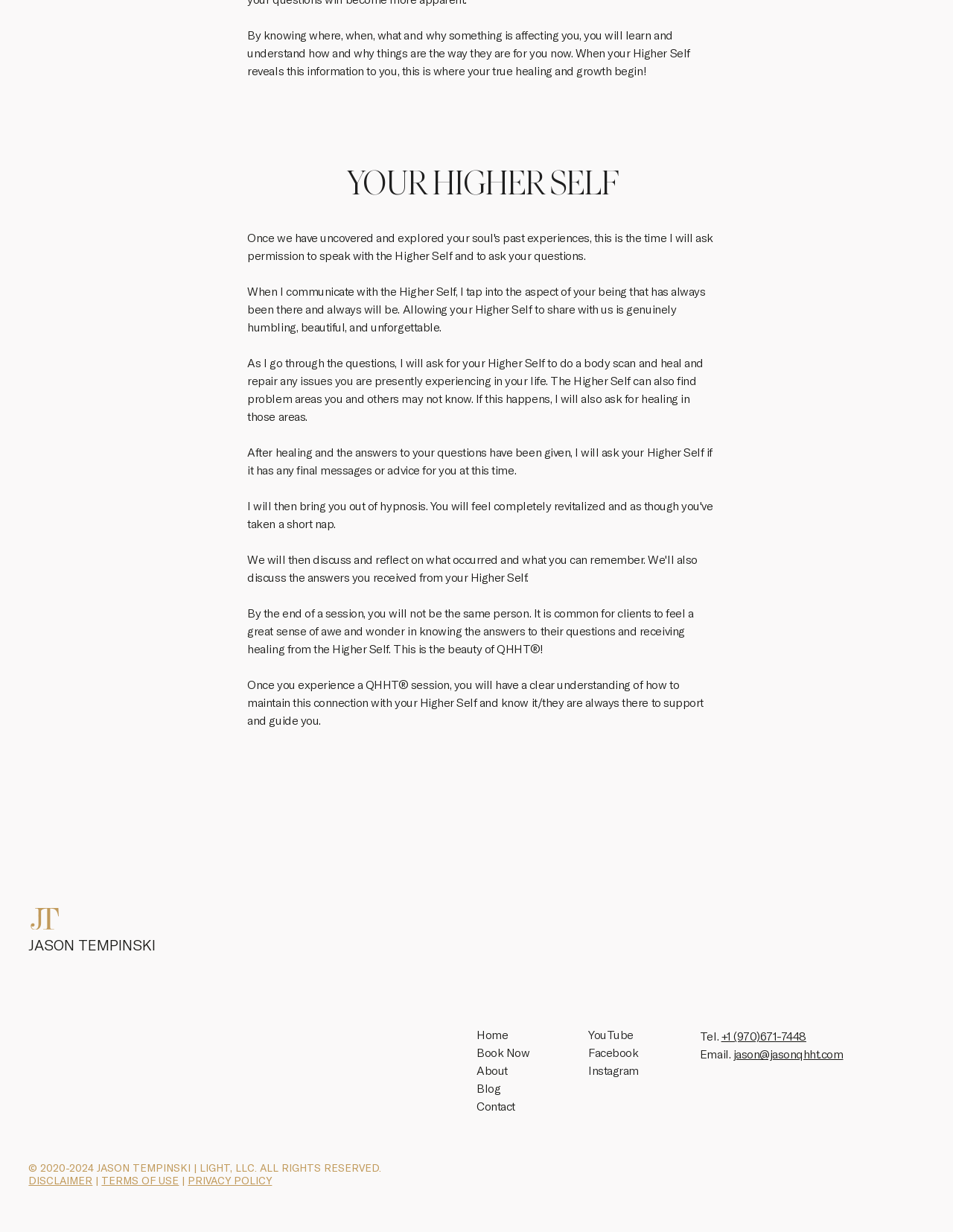What is the name of the technique used in the sessions?
Examine the webpage screenshot and provide an in-depth answer to the question.

The webpage mentions that the technique used in the sessions is called QHHT, which is an acronym for Quantum Healing Hypnosis Technique. This is stated in the static text element that says 'This is the beauty of QHHT!'.